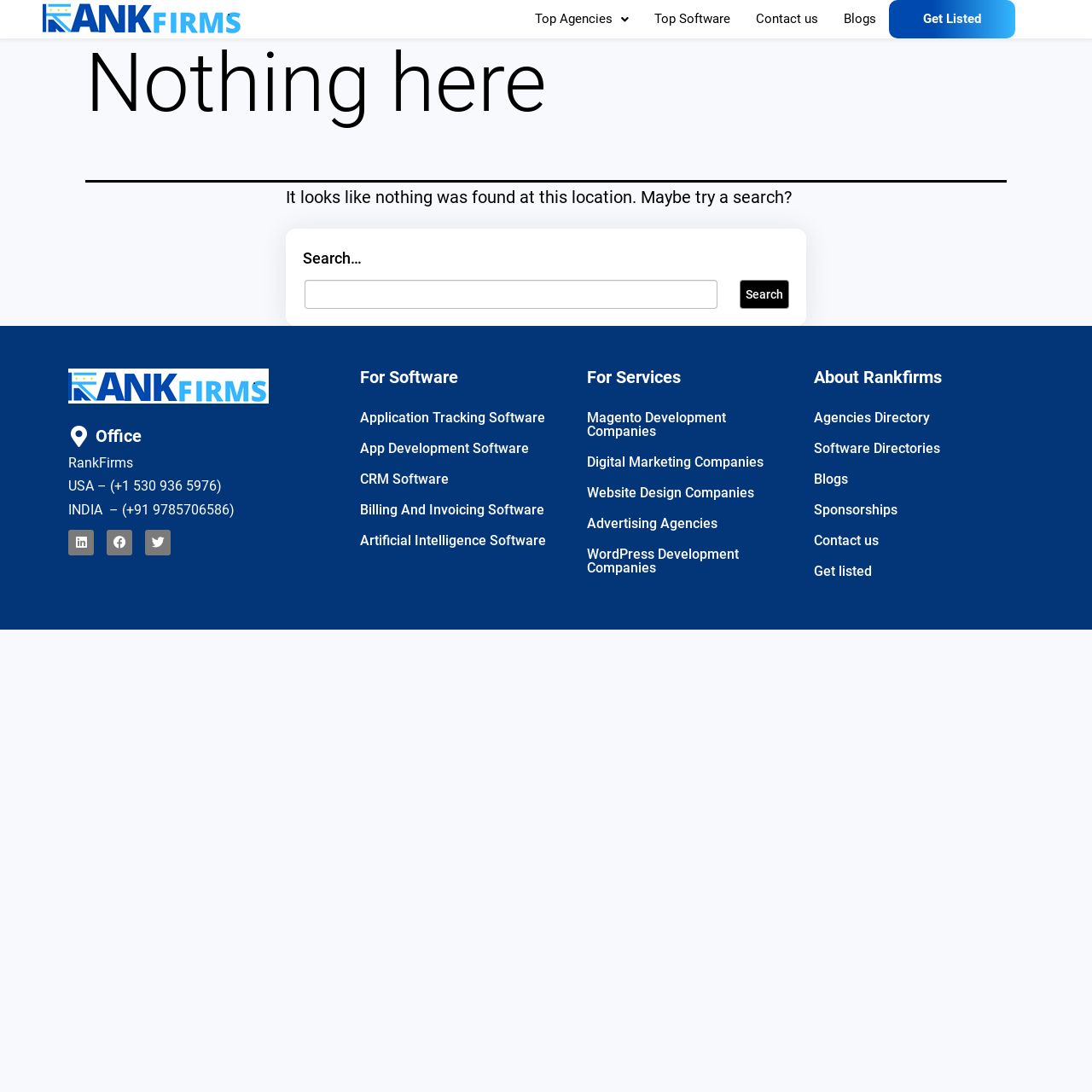Determine the bounding box coordinates for the element that should be clicked to follow this instruction: "Check Office information". The coordinates should be given as four float numbers between 0 and 1, in the format [left, top, right, bottom].

[0.088, 0.389, 0.314, 0.41]